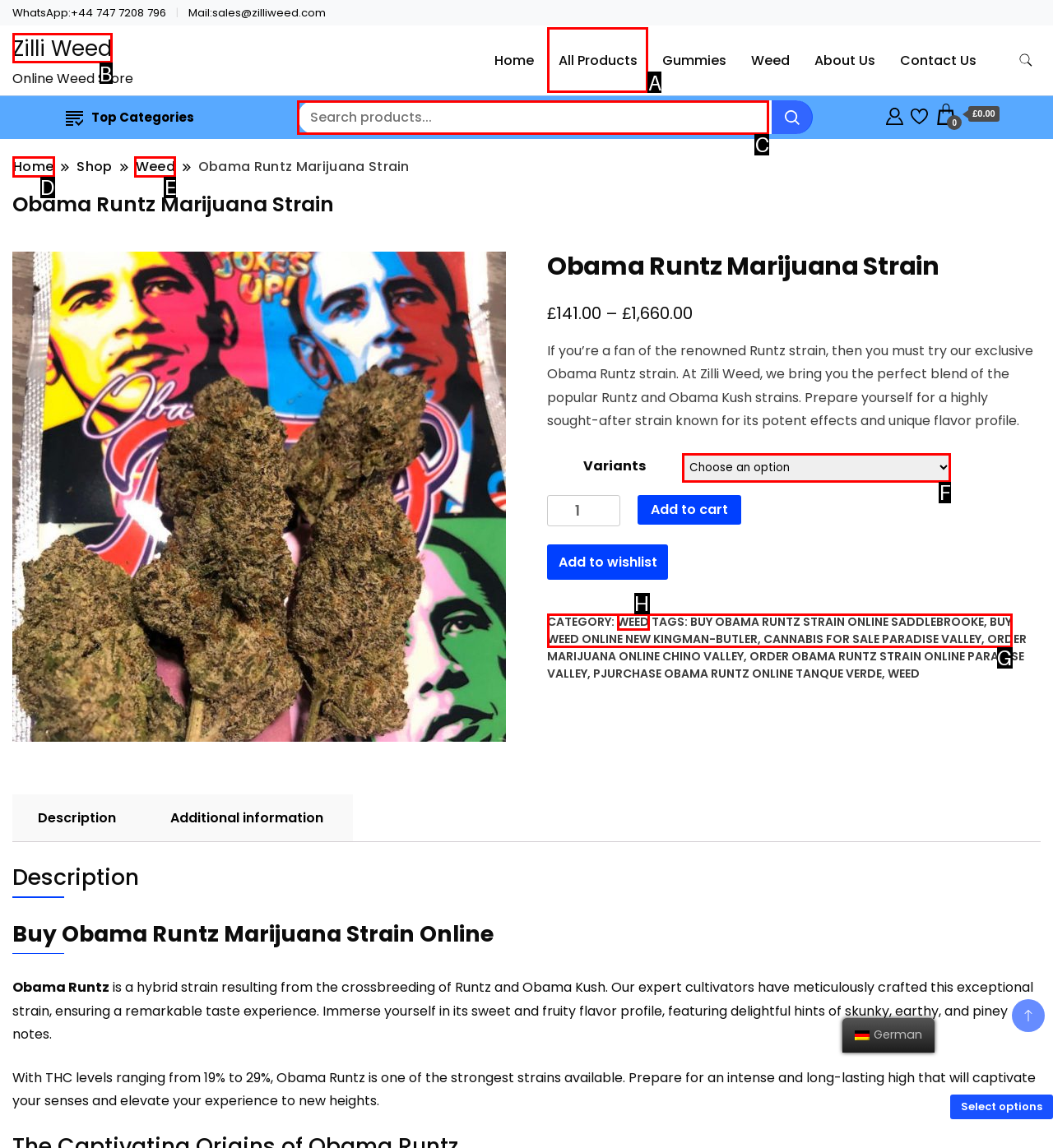Tell me which one HTML element I should click to complete the following instruction: Select product variant
Answer with the option's letter from the given choices directly.

F